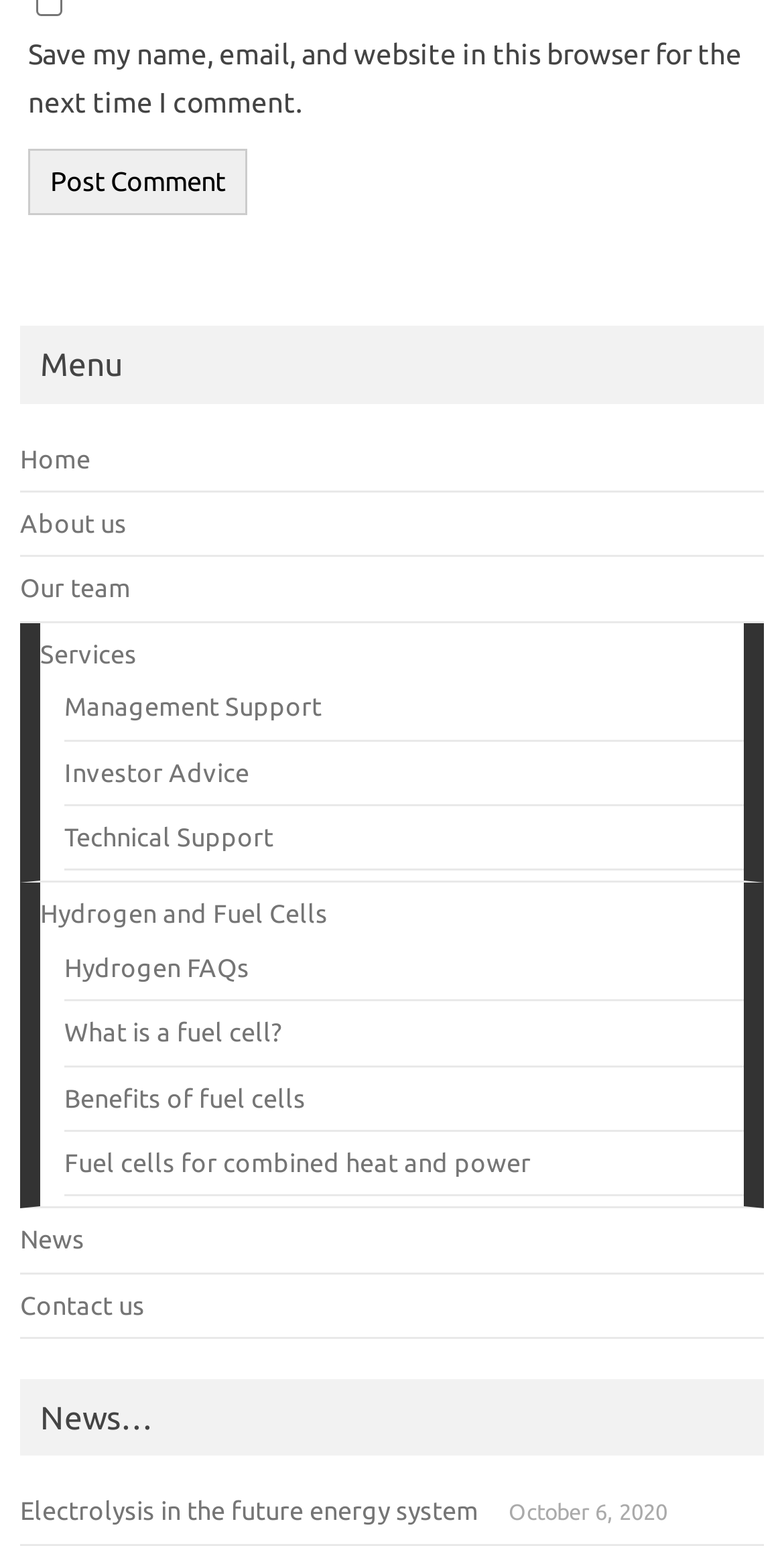Locate the bounding box coordinates of the element that should be clicked to execute the following instruction: "Contact 'us'".

[0.026, 0.834, 0.185, 0.853]